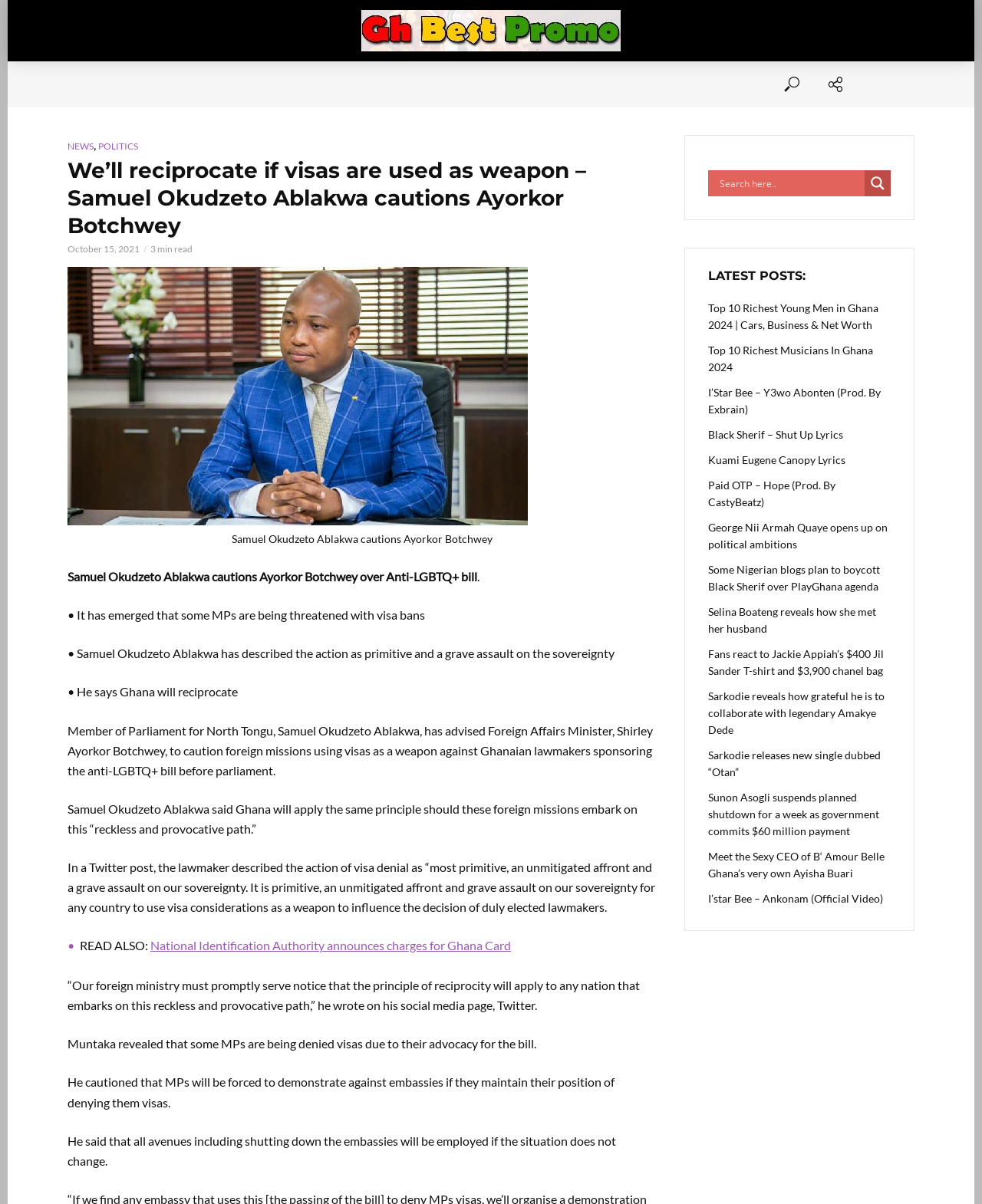Could you specify the bounding box coordinates for the clickable section to complete the following instruction: "Click on the Search magnifier button"?

[0.88, 0.141, 0.907, 0.163]